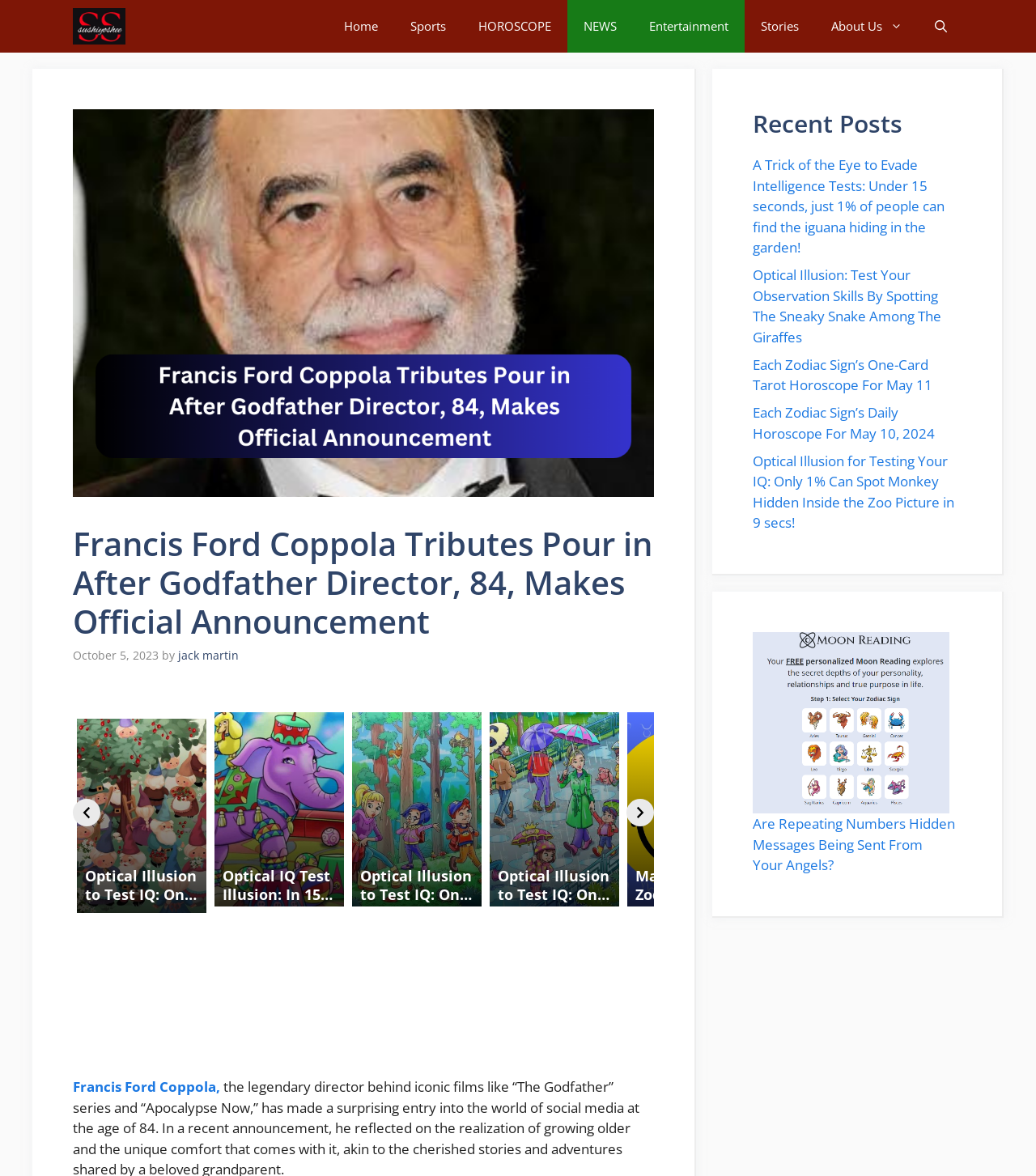Could you determine the bounding box coordinates of the clickable element to complete the instruction: "Click on the 'Home' link"? Provide the coordinates as four float numbers between 0 and 1, i.e., [left, top, right, bottom].

[0.316, 0.0, 0.38, 0.045]